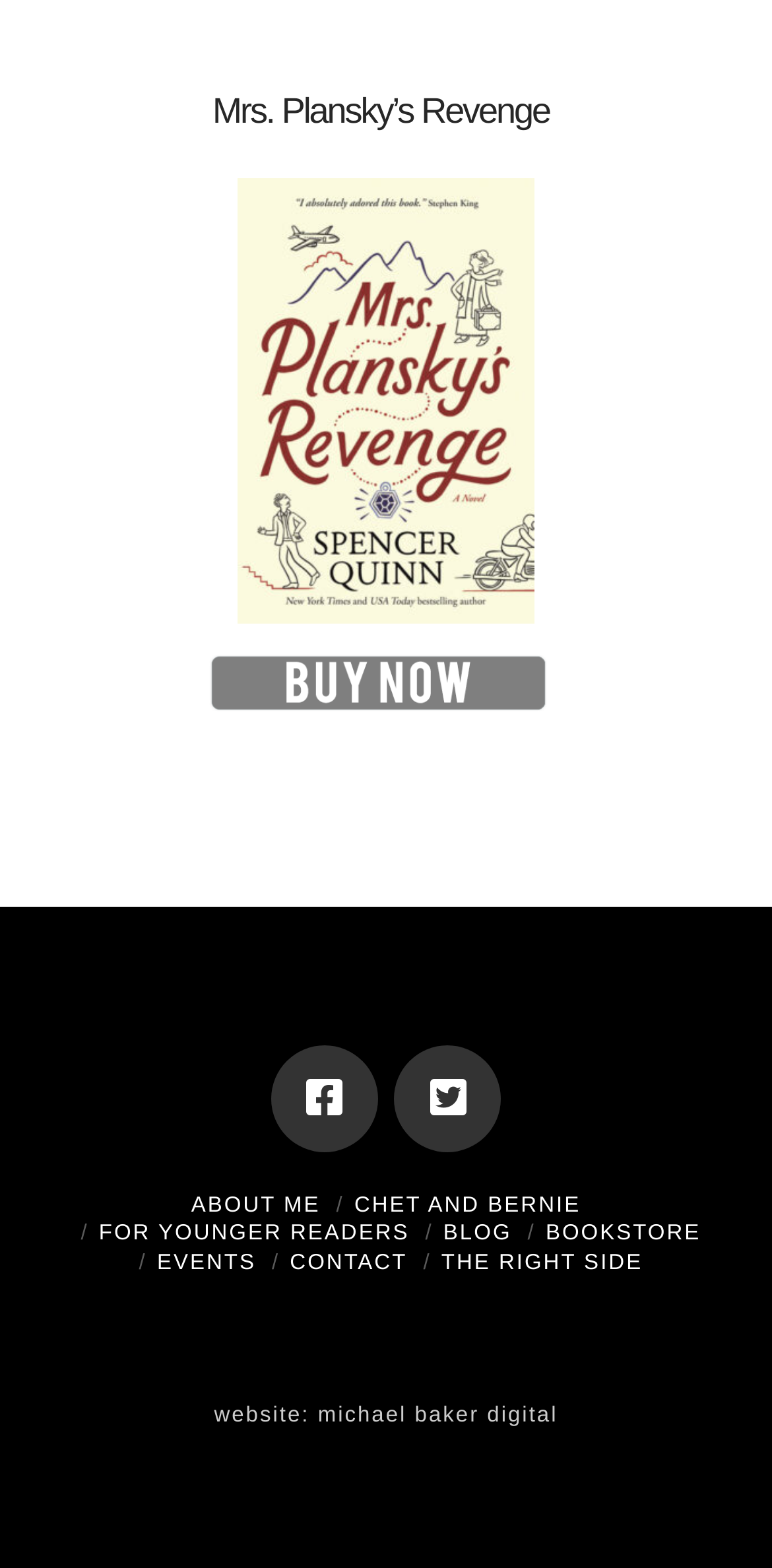Identify the bounding box coordinates of the clickable region to carry out the given instruction: "View Tips & Inspirations".

None